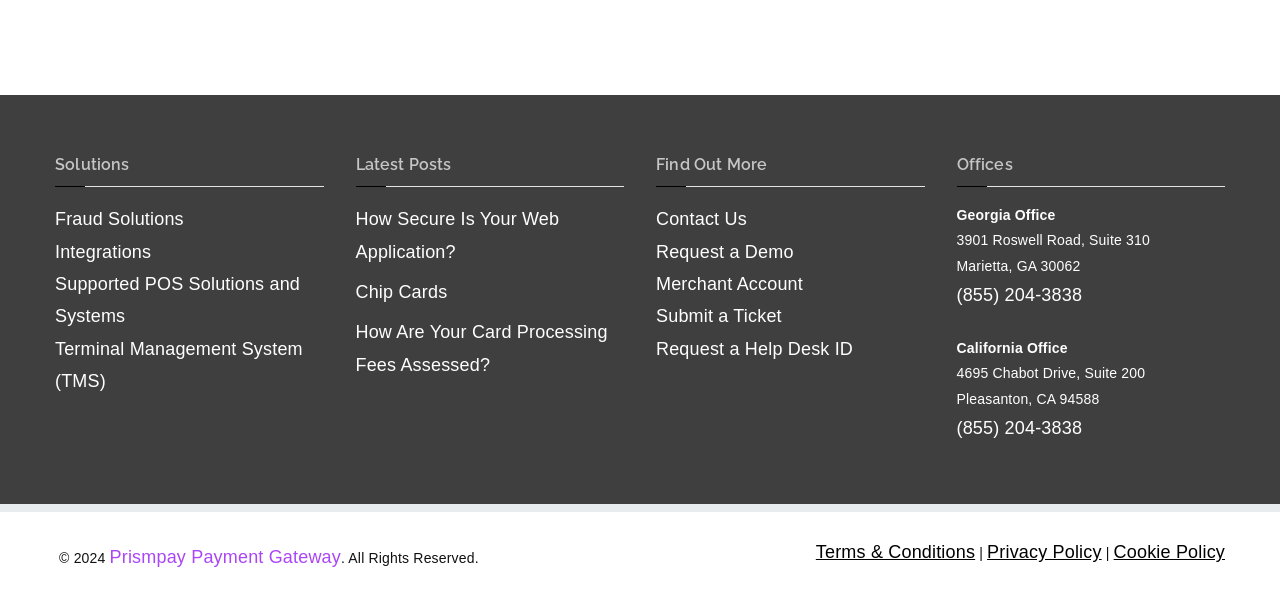How many latest posts are listed on the webpage?
Please use the image to provide a one-word or short phrase answer.

3